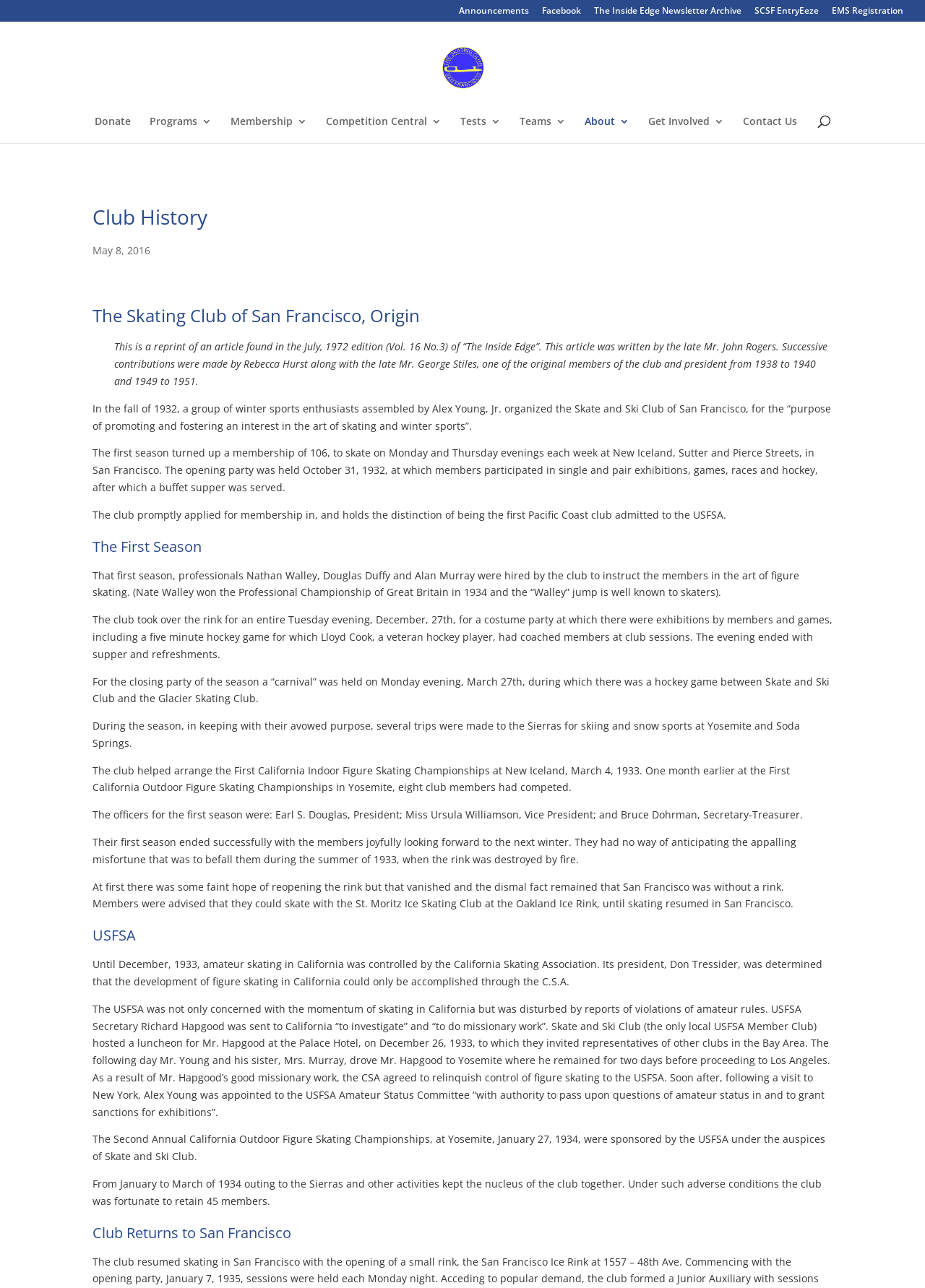Please find the bounding box coordinates for the clickable element needed to perform this instruction: "Read about 'Club History'".

[0.1, 0.154, 0.9, 0.188]